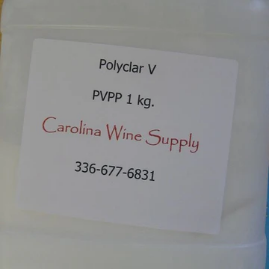Answer the question below with a single word or a brief phrase: 
What is the contact number on the label?

336-677-6831